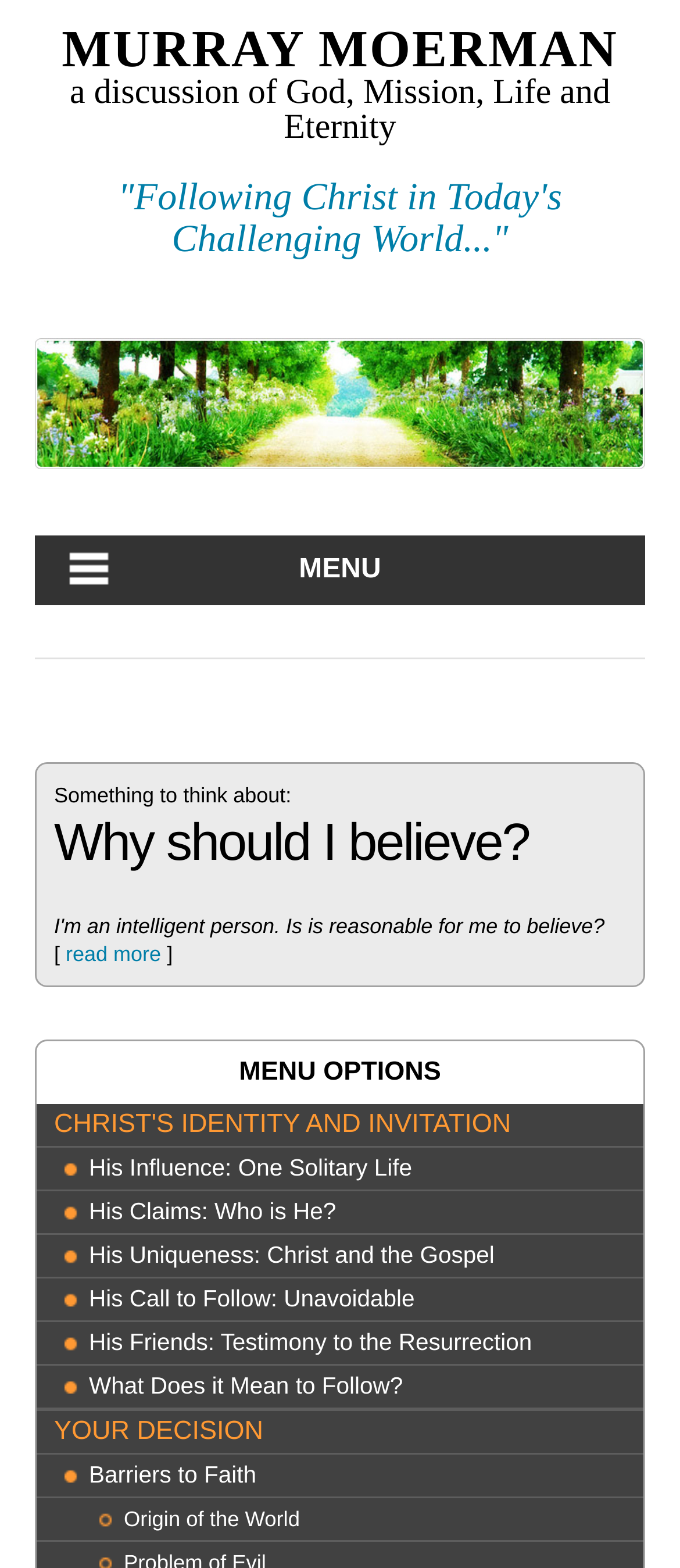Provide a one-word or short-phrase answer to the question:
What is the title of the first article?

Following Christ in Today's Challenging World...